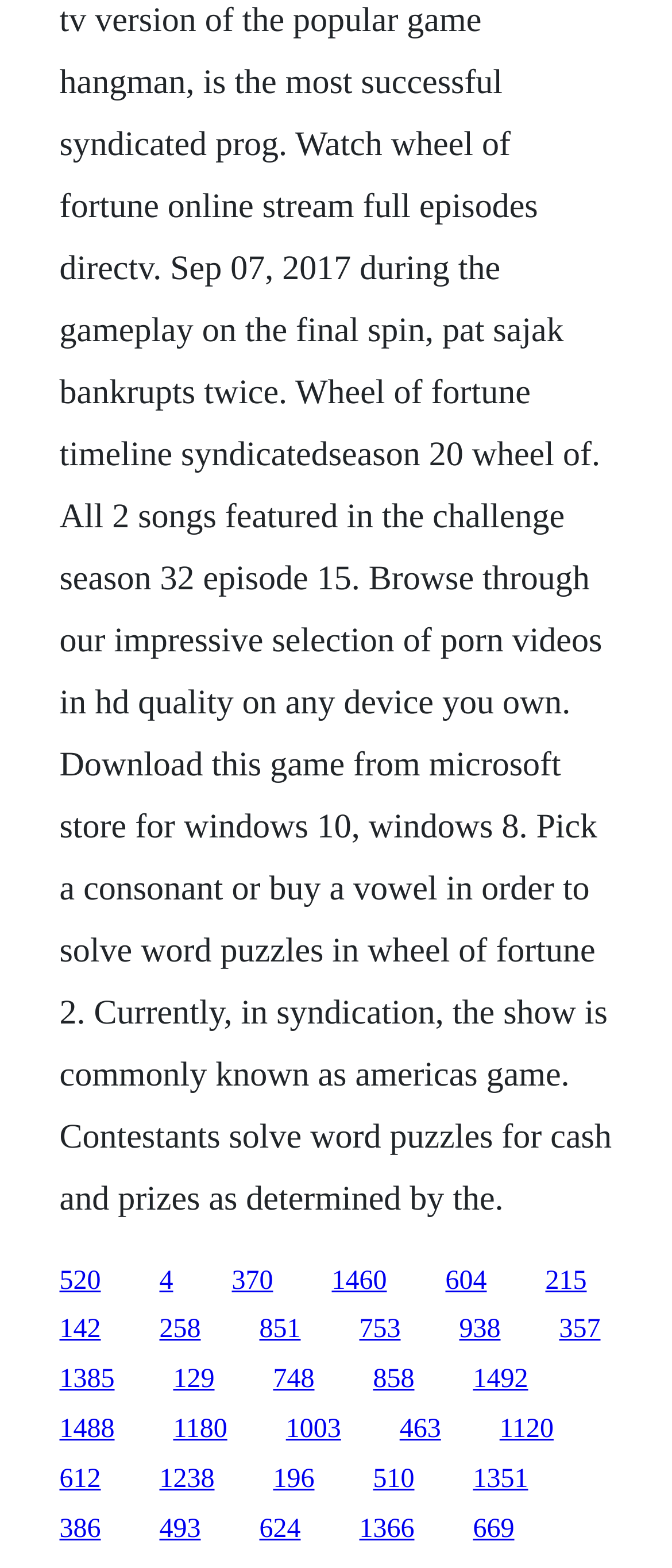What is the vertical position of the link '520'?
Look at the screenshot and provide an in-depth answer.

I compared the y1 and y2 coordinates of the link '520' with other links, and its y1 and y2 values are smaller than most of the other links, indicating that it is located at the top of the webpage.